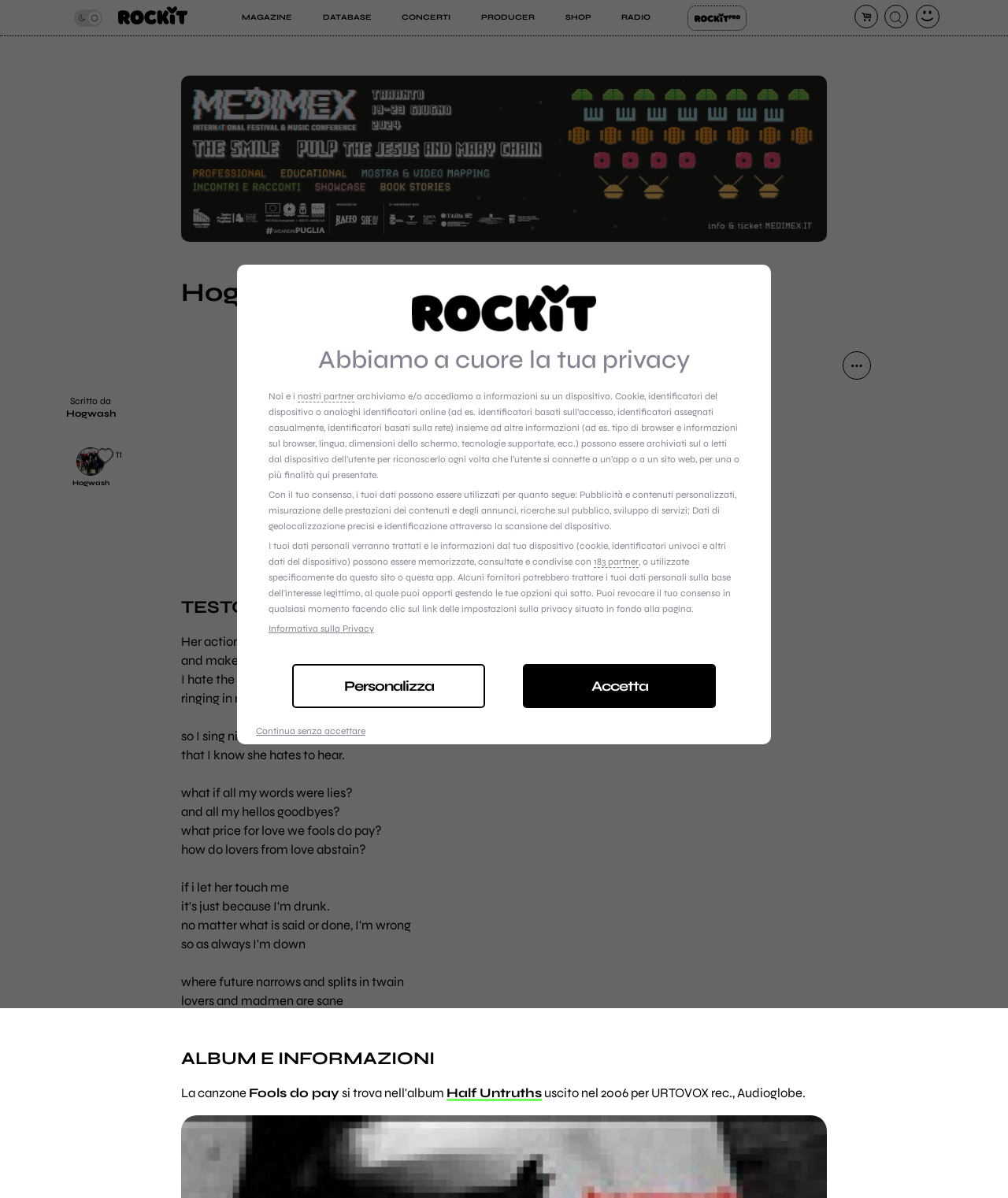Write an elaborate caption that captures the essence of the webpage.

This webpage appears to be a lyrics page for the song "Fools do pay" by Hogwash from the album "Half Untruths". At the top of the page, there is a navigation menu with links to "home", "carrello", "cerca", and "dashboard" on the right side, and a logo "ROCKIT" on the left side. Below the navigation menu, there are several links to different sections of the website, including "MAGAZINE", "ARTICOLI", "RECENSIONI", "VIDEO", "DATABASE", "ARTISTI", "SERVIZI", "CONCERTI", "PRODUCER", "SHOP", "RADIO", and "ROCKIT PRO".

In the main content area, there is a large image with a heading "Hogwash - Fools do pay testo lyric" above it. Below the image, there is a checkbox for "dark mode" and a link to share the page on social media. The lyrics of the song are displayed in a block of text, with each line separated by a line break. The lyrics are quite poetic, with phrases like "Her actions speak louder than my voice", "I hate the sound of silence", and "what if all my words were lies?".

Below the lyrics, there is a section with information about the album, including the title "Fools do pay" and the release year "2006". There is also a link to the album "Half Untruths".

On the right side of the page, there is a section with a heading "Abbiamo a cuore la tua privacy" (We care about your privacy). This section contains a long block of text explaining how the website uses cookies and other tracking technologies to collect user data, and how users can control their privacy settings. There are also links to "Informativa sulla Privacy" (Privacy Policy) and "Personalizza" (Customize) buttons.

At the bottom of the page, there is a button "Continua senza accettare" (Continue without accepting) and a link to "Accetta" (Accept) the privacy policy.